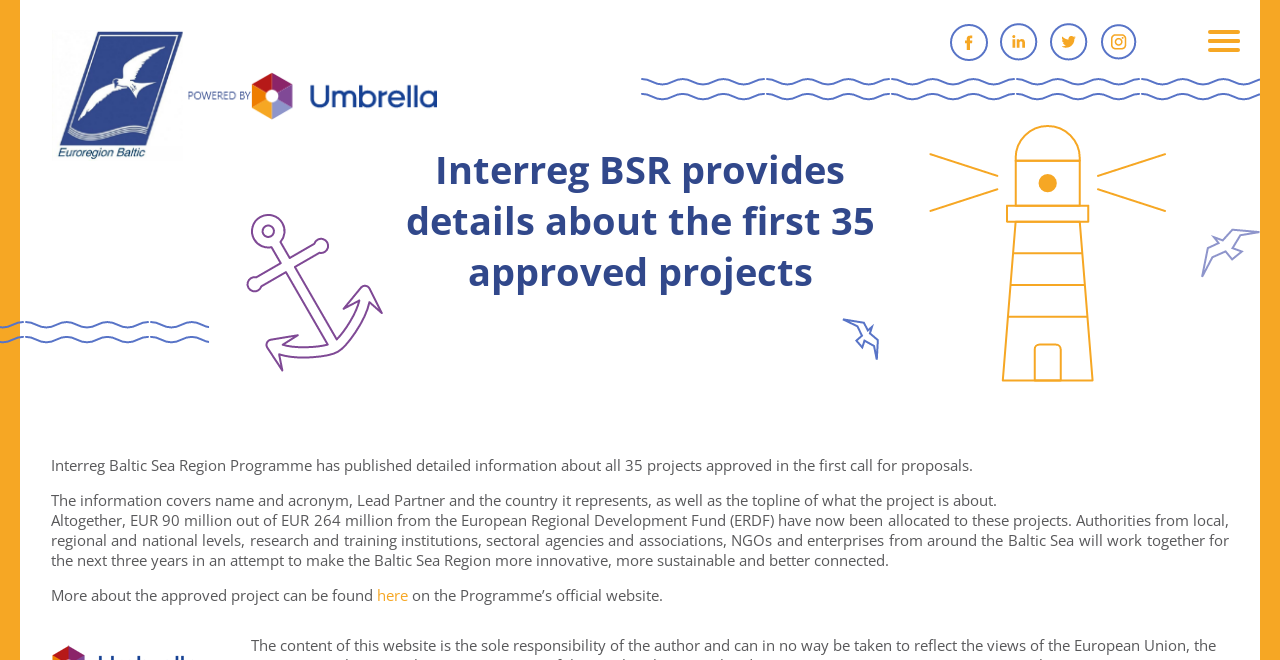Where can I find more information about the approved projects?
Provide a detailed answer to the question, using the image to inform your response.

I found the answer by reading the StaticText element which says 'More about the approved project can be found here on the Programme’s official website.' The link 'here' points to the Programme’s official website where more information about the approved projects can be found.